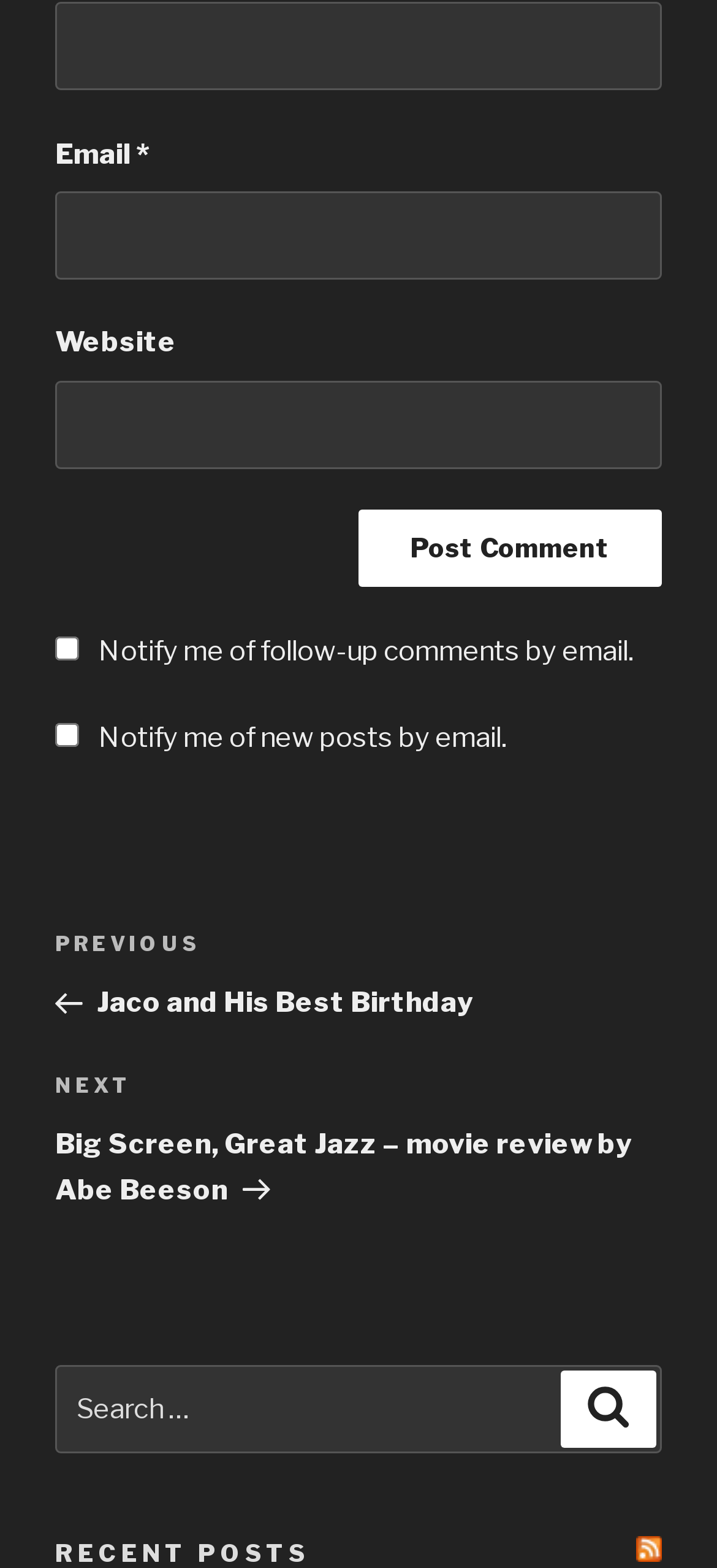Give the bounding box coordinates for the element described as: "Search".

[0.782, 0.874, 0.915, 0.923]